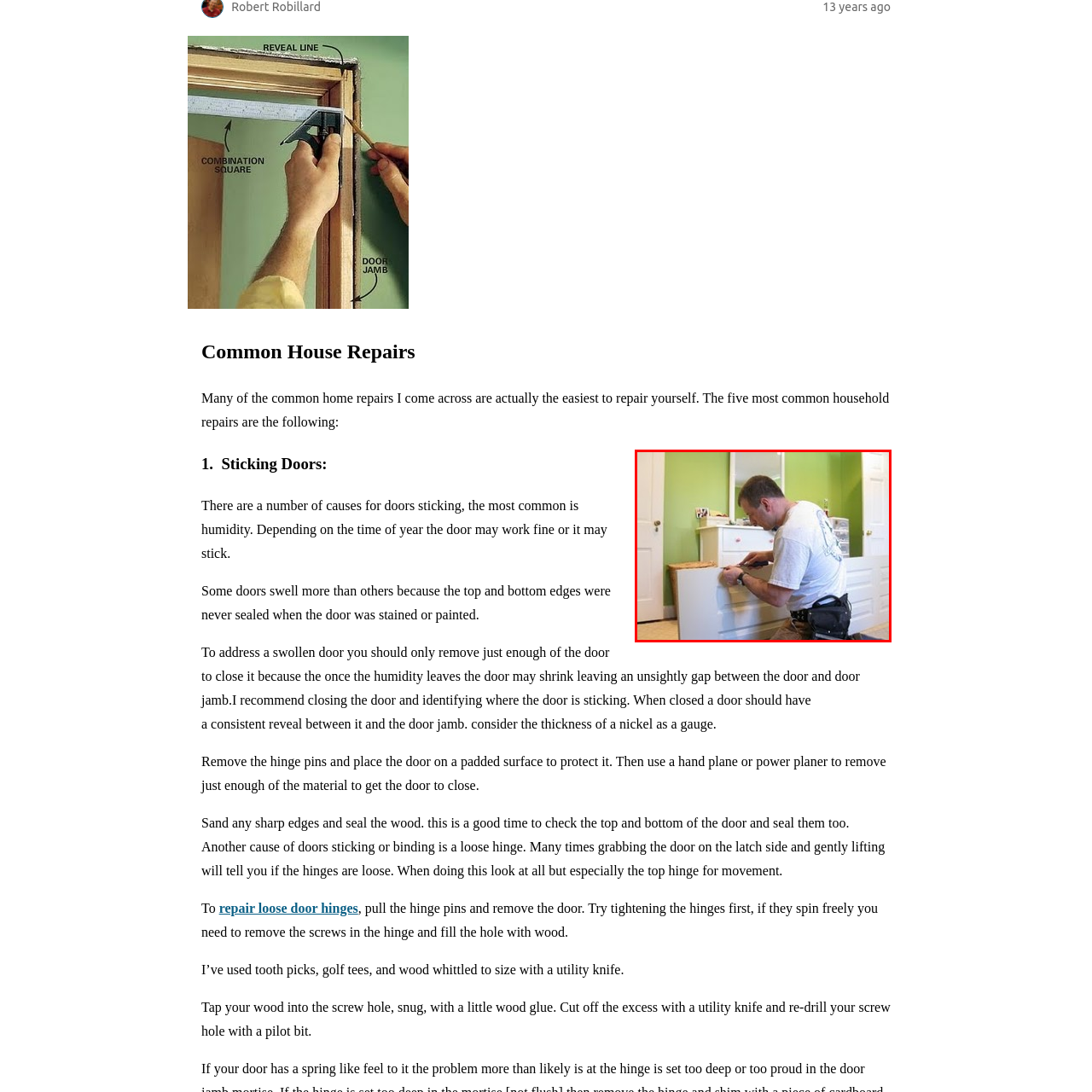What is the person trying to fix?  
Study the image enclosed by the red boundary and furnish a detailed answer based on the visual details observed in the image.

The person is using a tool to make adjustments on the door's edge, suggesting that they are trying to fix a common issue with the door, likely related to door sticking.